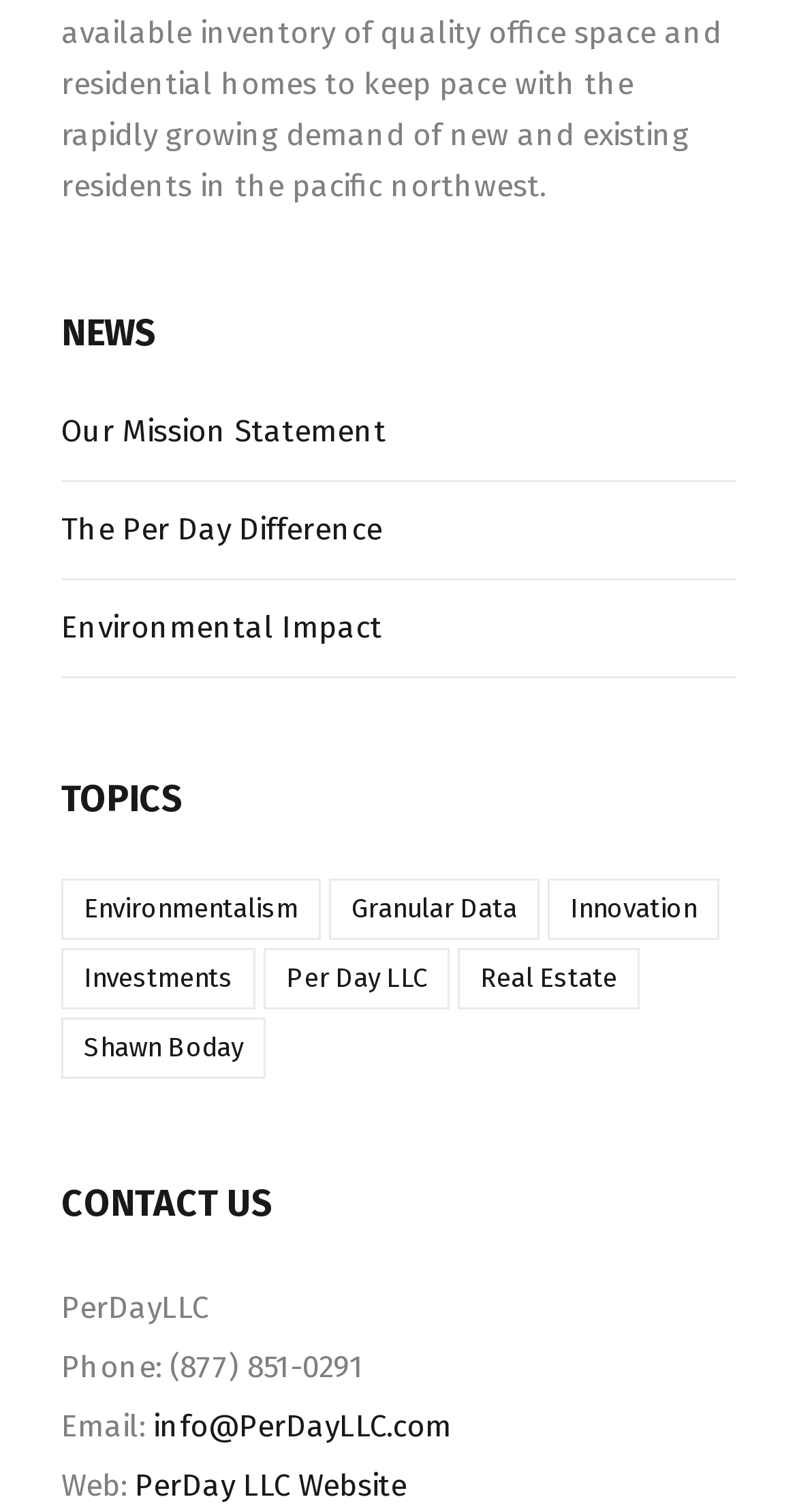Determine the bounding box coordinates for the area you should click to complete the following instruction: "Visit PerDay LLC Website".

[0.169, 0.97, 0.51, 0.994]